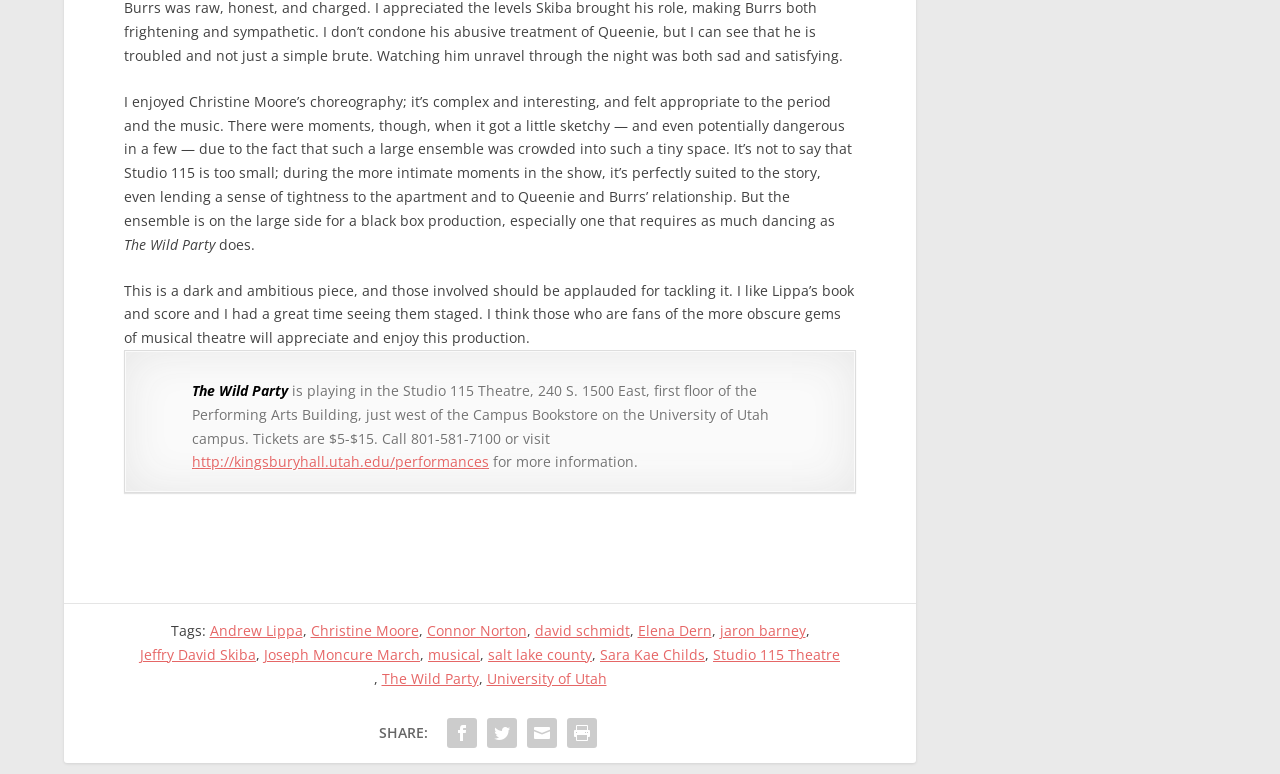Determine the bounding box coordinates of the clickable element necessary to fulfill the instruction: "Visit the University of Utah website". Provide the coordinates as four float numbers within the 0 to 1 range, i.e., [left, top, right, bottom].

[0.38, 0.898, 0.474, 0.929]